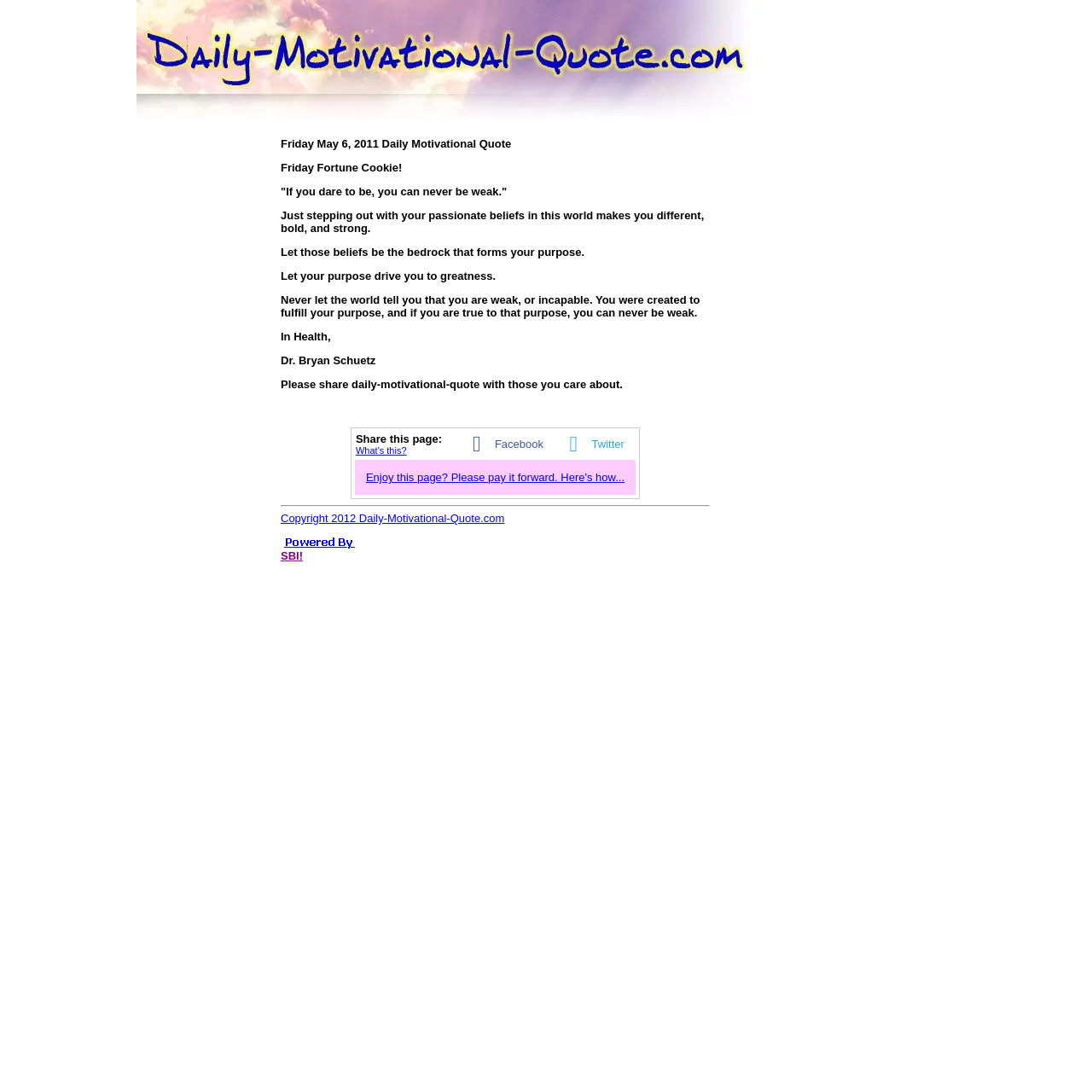Locate and provide the bounding box coordinates for the HTML element that matches this description: "parent_node: SBI!".

[0.257, 0.494, 0.332, 0.505]